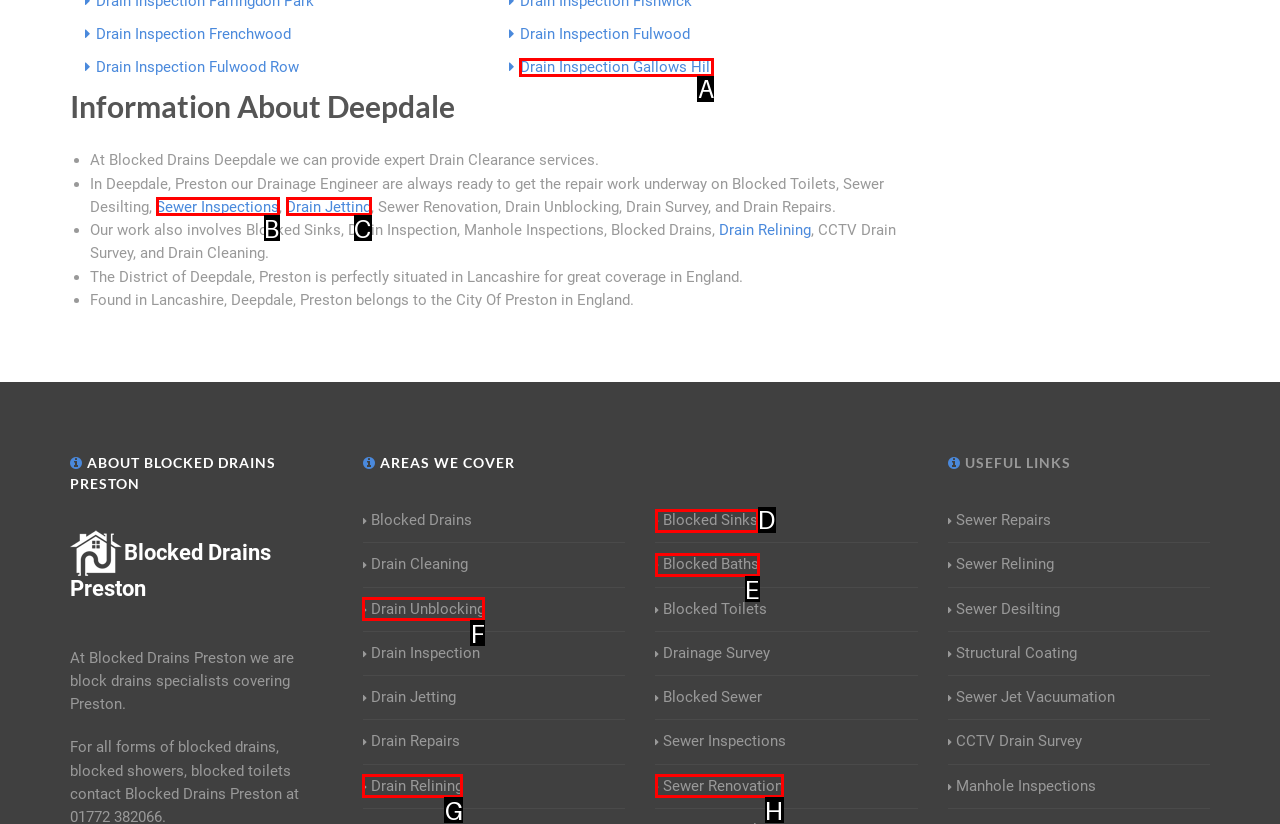Select the correct option from the given choices to perform this task: Visit Sewer Inspections. Provide the letter of that option.

B